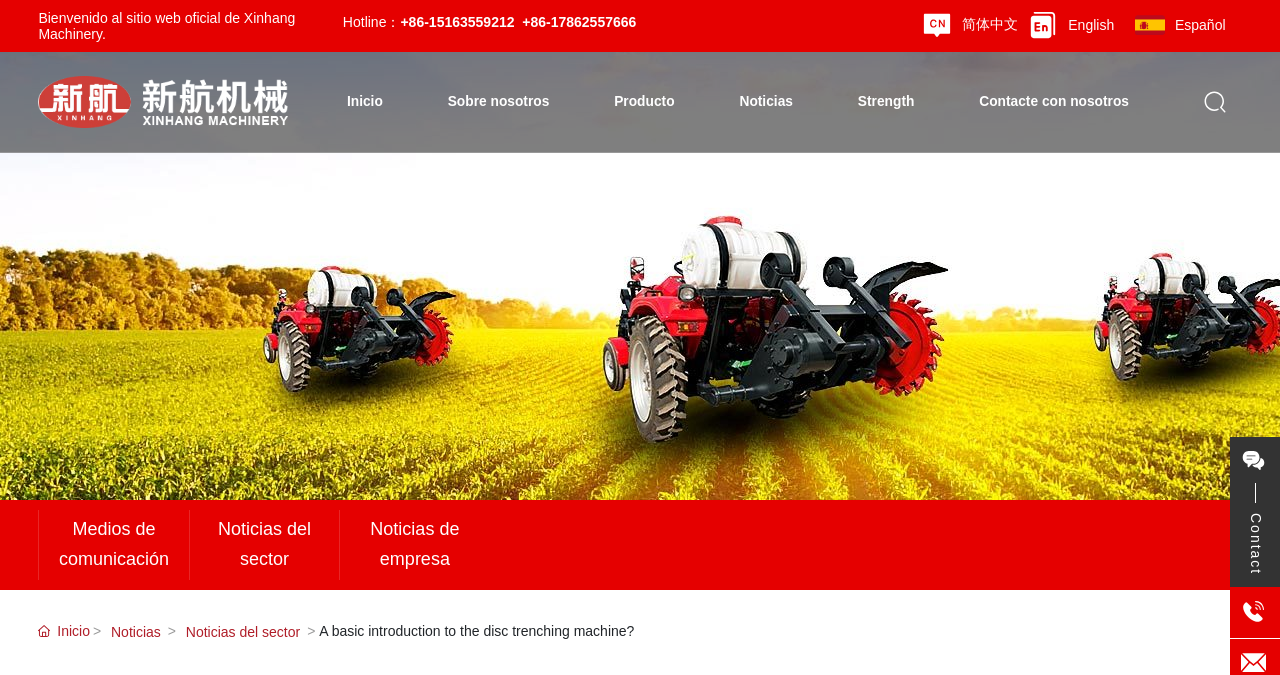Identify the main title of the webpage and generate its text content.

A basic introduction to the disc trenching machine?